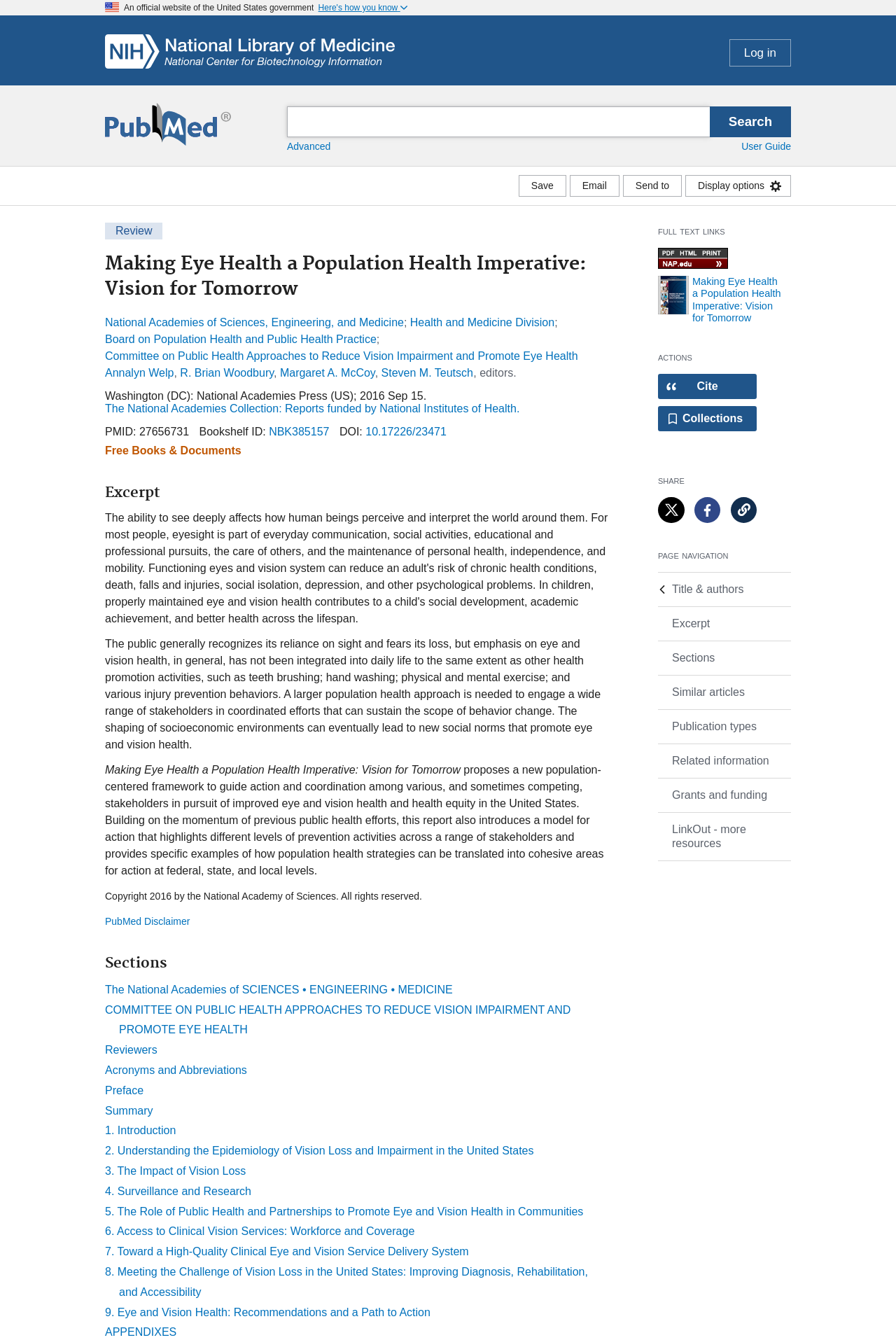What is the title of the book?
Ensure your answer is thorough and detailed.

The title of the book is mentioned in the heading of the webpage, and it is 'Making Eye Health a Population Health Imperative: Vision for Tomorrow'.